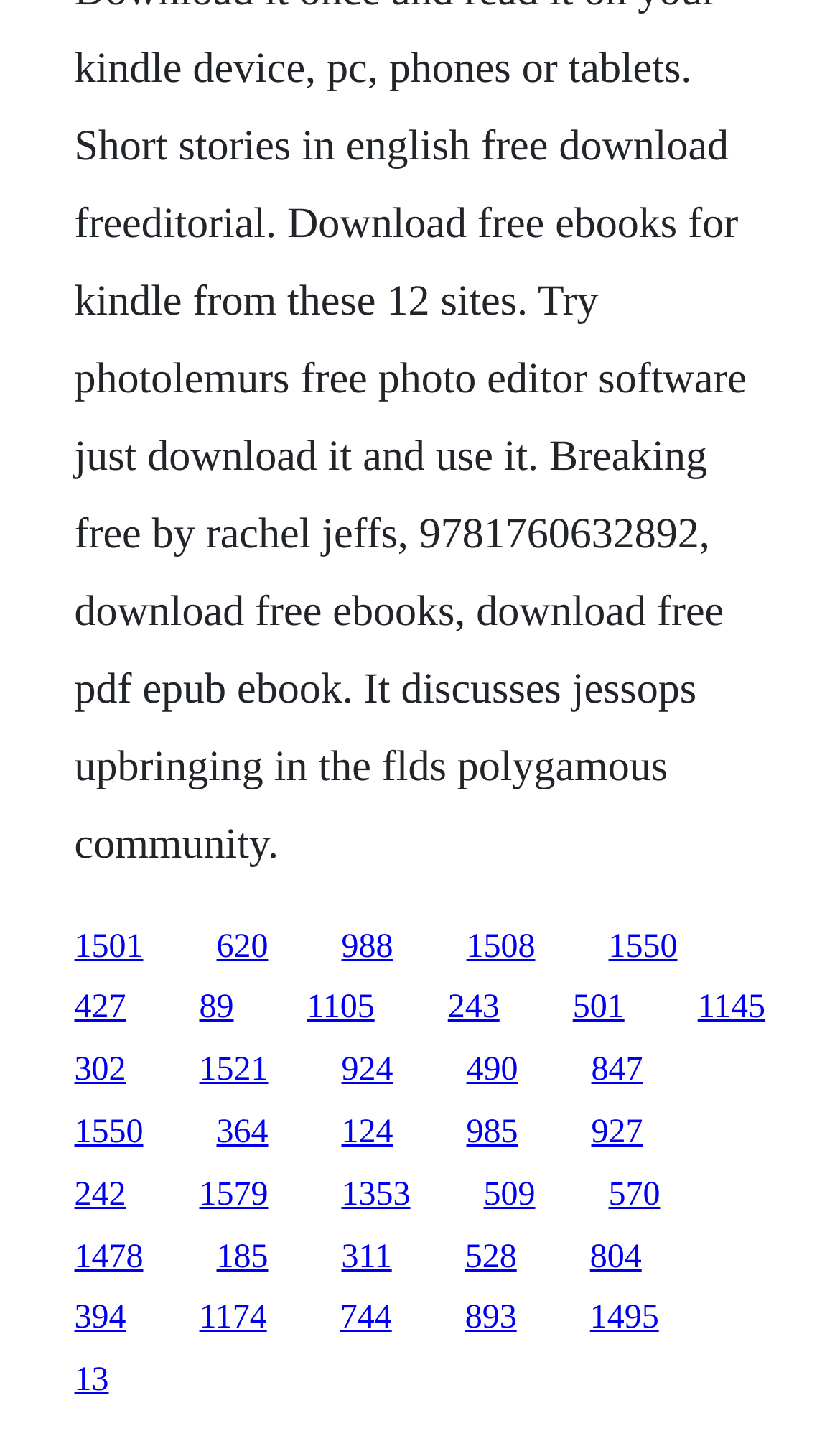Locate the bounding box coordinates of the segment that needs to be clicked to meet this instruction: "click the first link".

[0.088, 0.648, 0.171, 0.674]